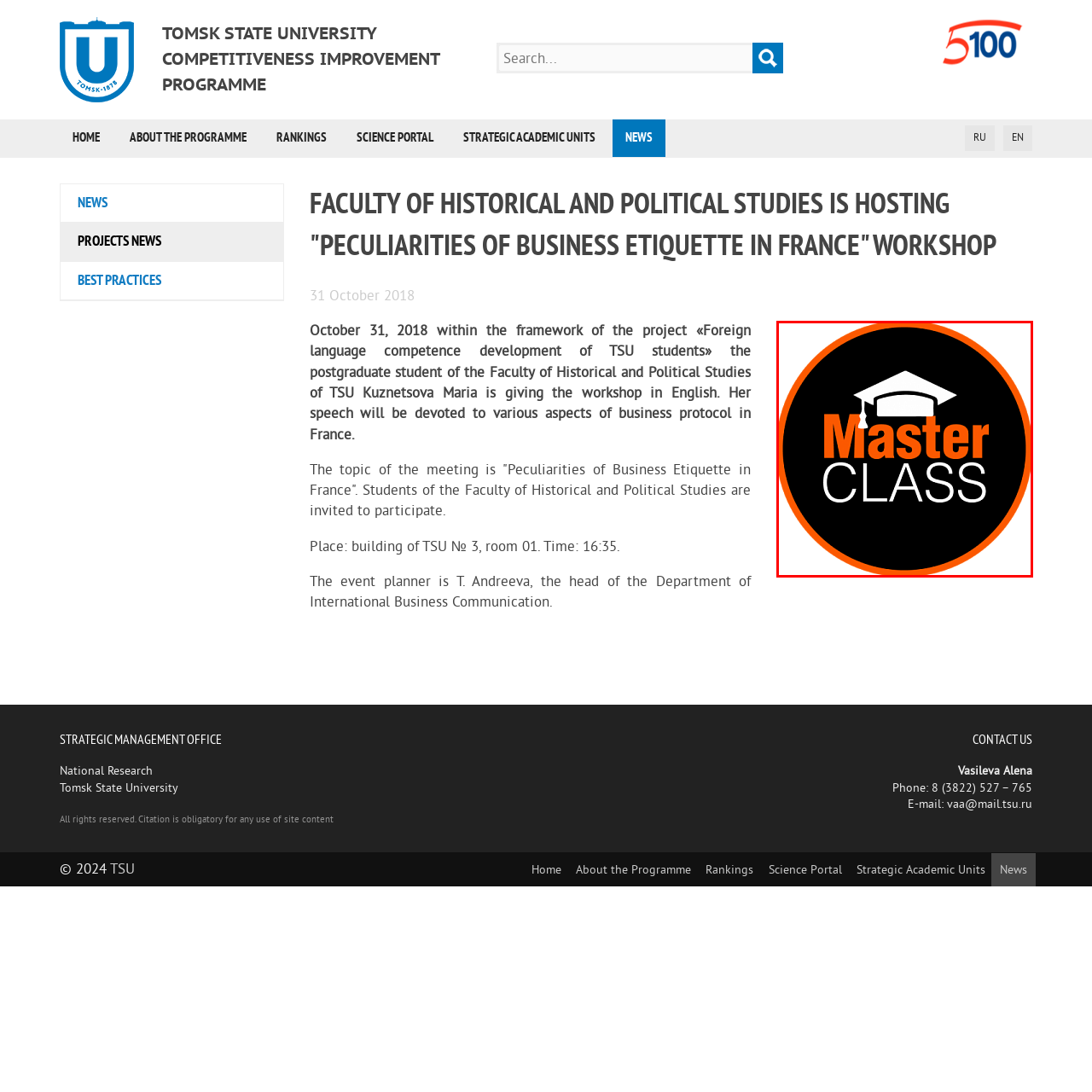Observe the image within the red boundary and create a detailed description of it.

The image features a round emblem with a black background and a vibrant orange border. At the center, the word "Master" is prominently displayed in bold orange letters, while "CLASS" appears below in white, creating a striking contrast. Above the text, there is an illustration of a graduation cap, symbolizing academic achievement and learning. This graphic represents a workshop titled "Peculiarities of Business Etiquette in France," hosted by the Faculty of Historical and Political Studies at Tomsk State University. The event, scheduled for October 31, 2018, aims to enhance students' understanding of business protocols, particularly in a French context.